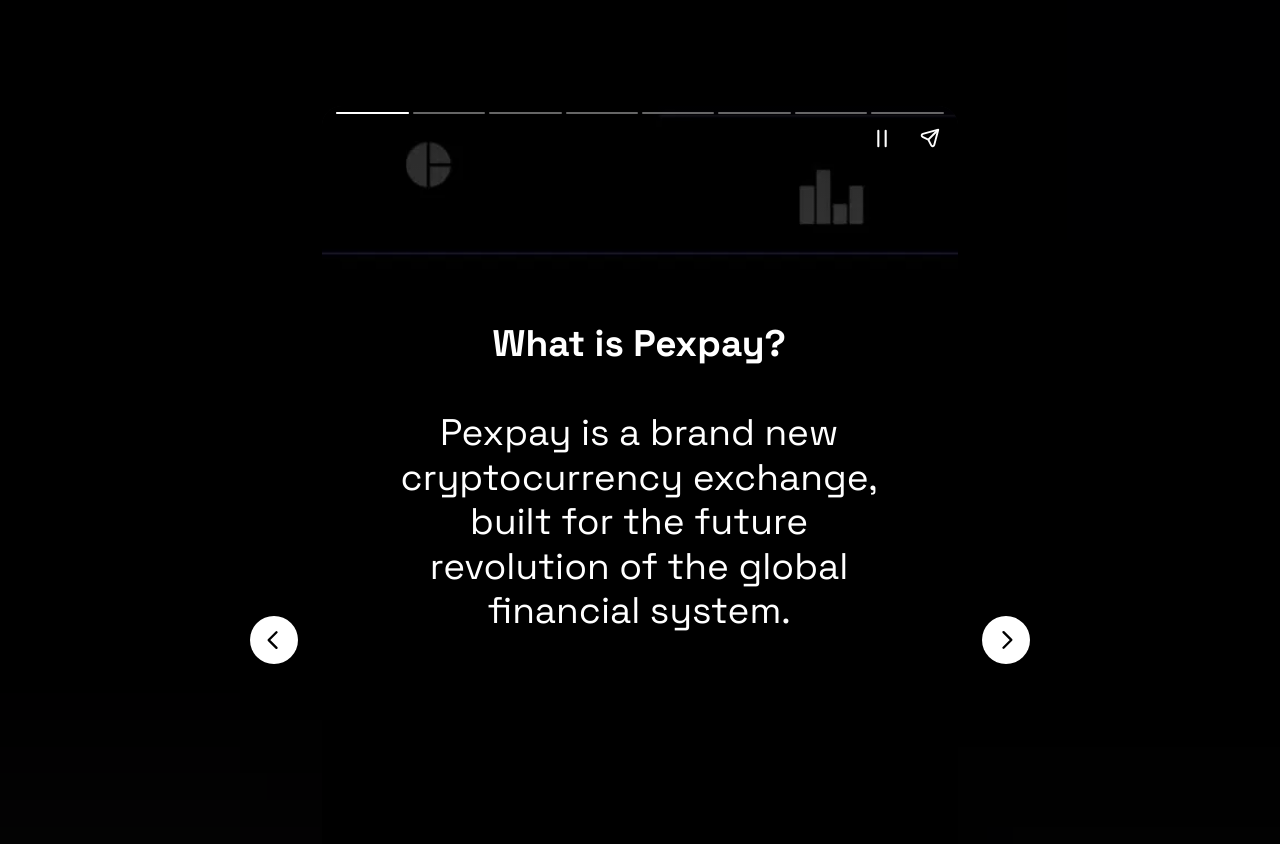Given the element description aria-label="Share story", specify the bounding box coordinates of the corresponding UI element in the format (top-left x, top-left y, bottom-right x, bottom-right y). All values must be between 0 and 1.

[0.708, 0.135, 0.745, 0.191]